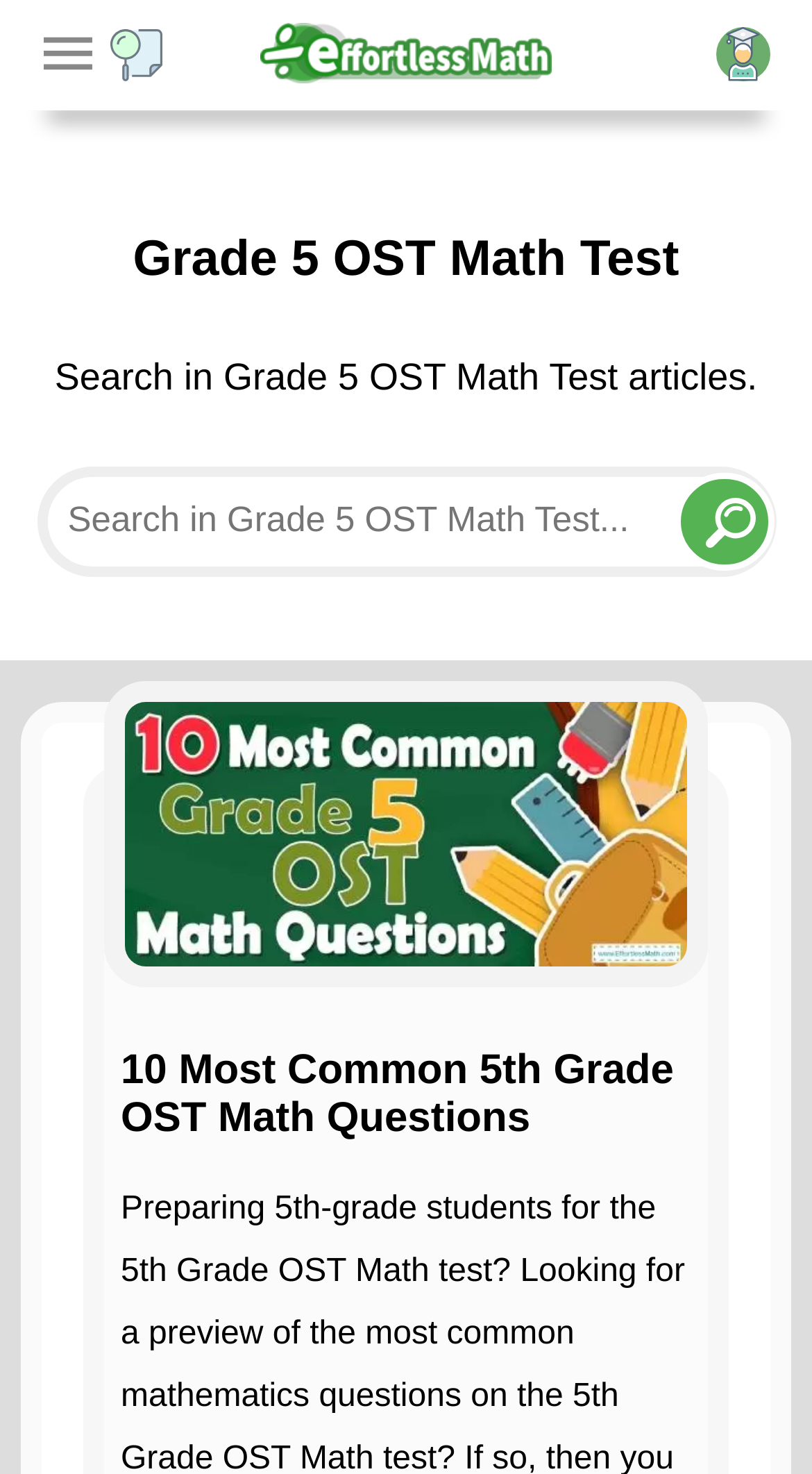Provide a thorough and detailed response to the question by examining the image: 
What is the purpose of the search bar?

The search bar is located below the main heading and has a placeholder text 'Search in Grade 5 OST Math Test...'. This suggests that the search bar is intended to search for specific articles or content within the Grade 5 OST Math Test section of the website.